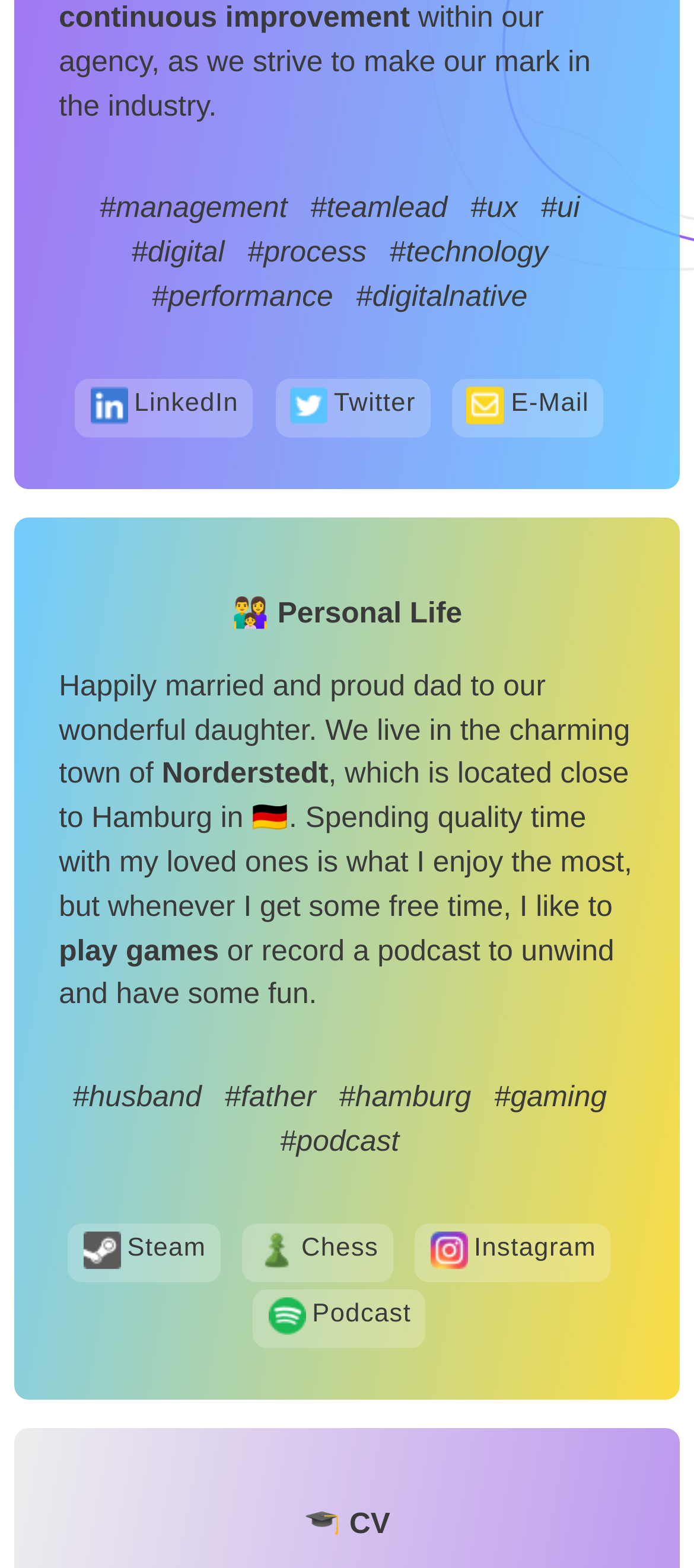Provide a brief response using a word or short phrase to this question:
What is the person's family status?

married with a daughter